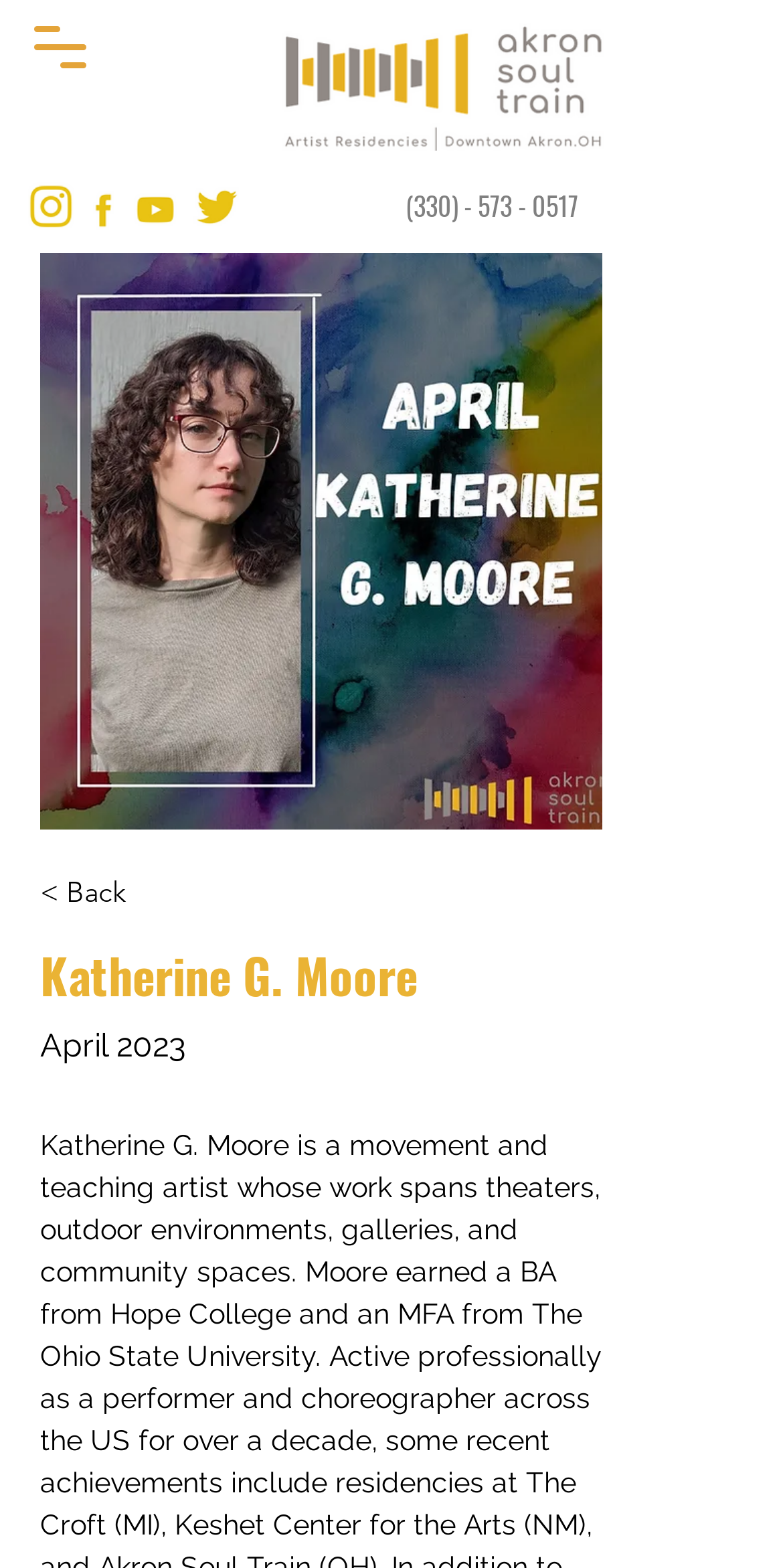Please answer the following question as detailed as possible based on the image: 
What is the color of the Instagram logo?

I found the Instagram logo by looking at the image element with the text 'Instagram Link' which has a bounding box coordinate of [0.036, 0.115, 0.095, 0.149]. The image is described as 'instagram yellow.PNG', indicating that the logo is yellow in color.